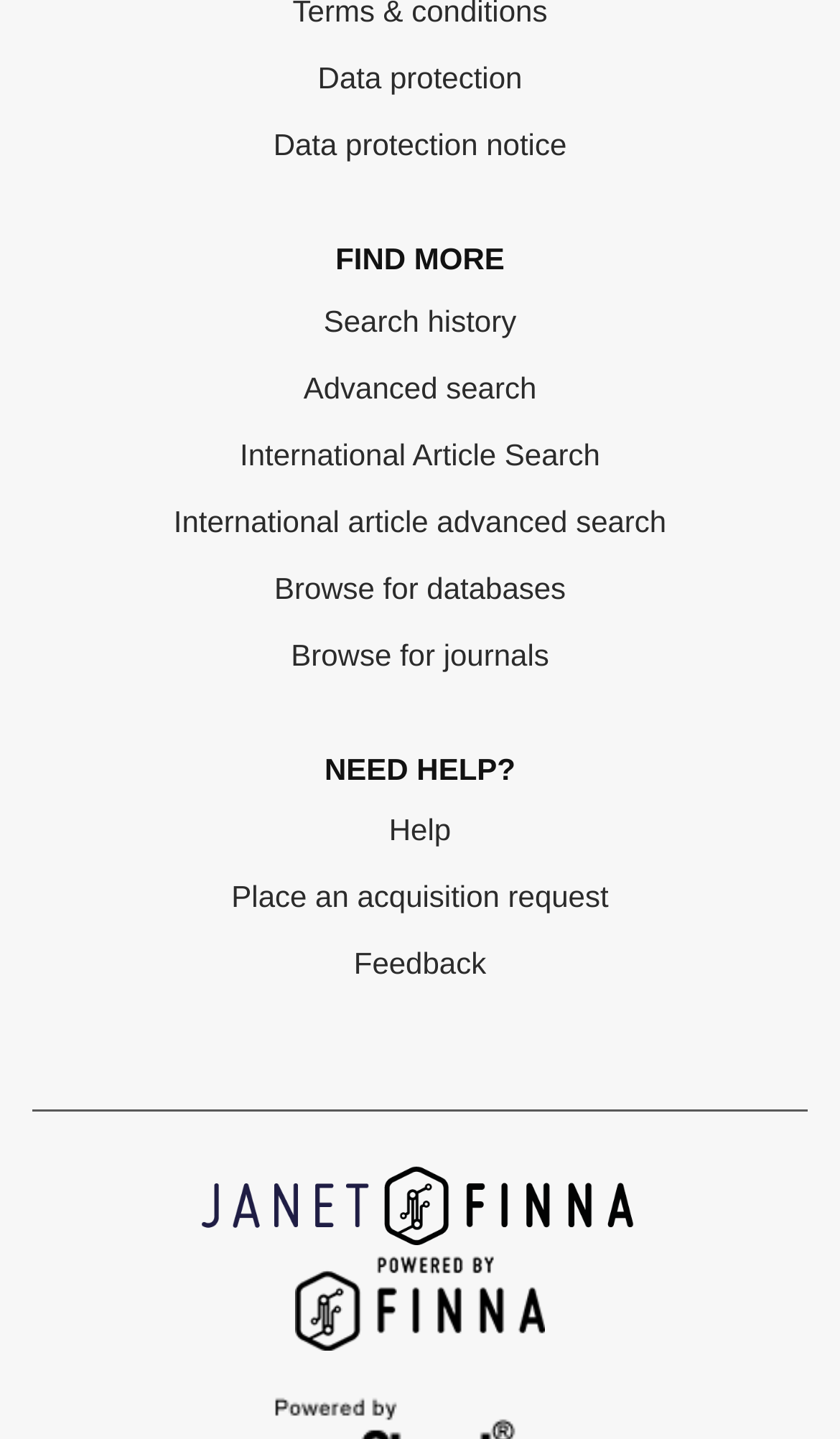Please study the image and answer the question comprehensively:
What is the function of the 'NEED HELP?' section?

The 'NEED HELP?' section contains links to 'Help', 'Place an acquisition request', and 'Feedback', suggesting that its function is to provide users with assistance and support when they need it.